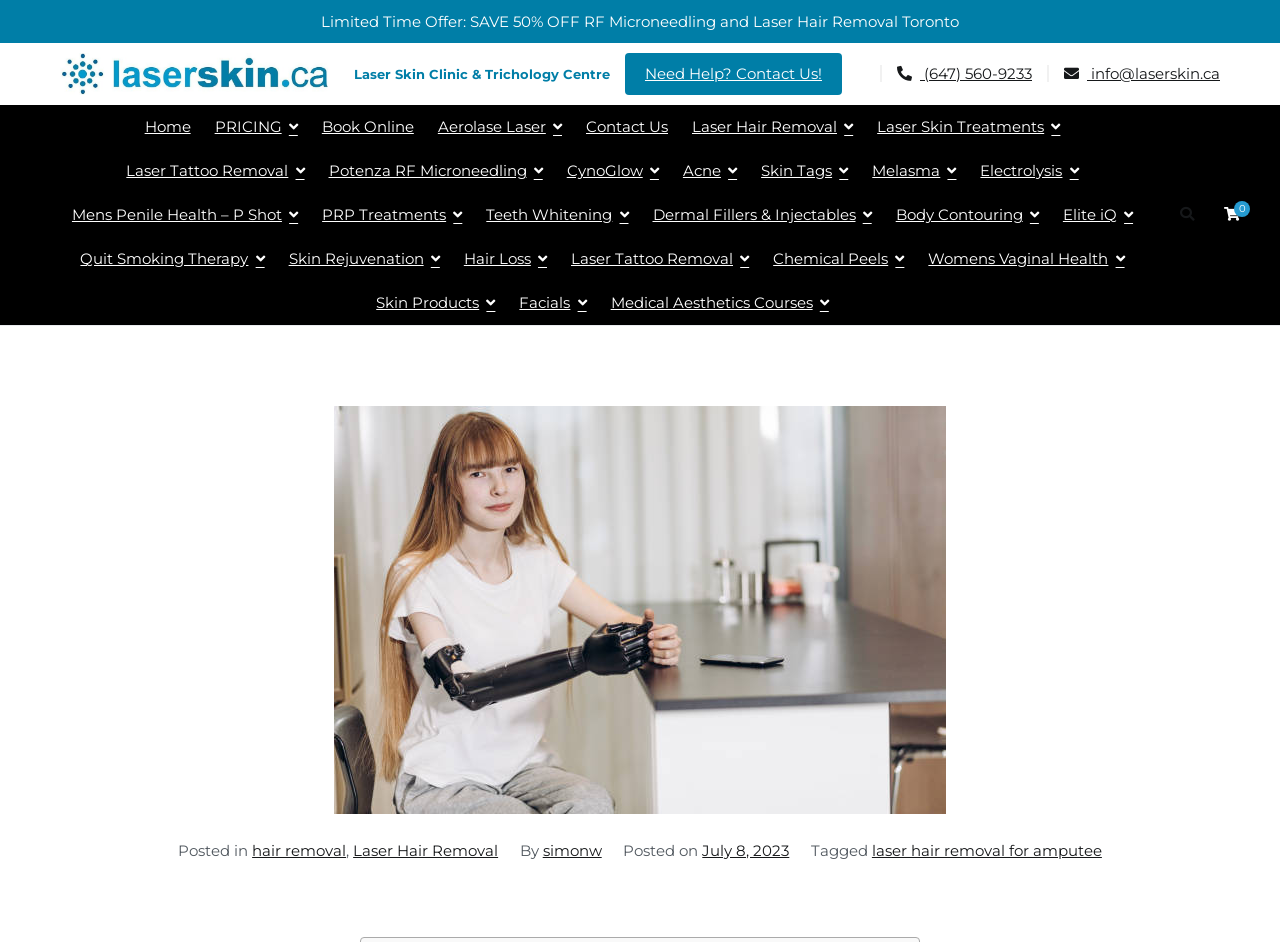Using the elements shown in the image, answer the question comprehensively: Who wrote the blog post?

I found the answer by looking at the link element with the text 'simonw' which is located at the bottom of the webpage, indicating that it is the author of the blog post.